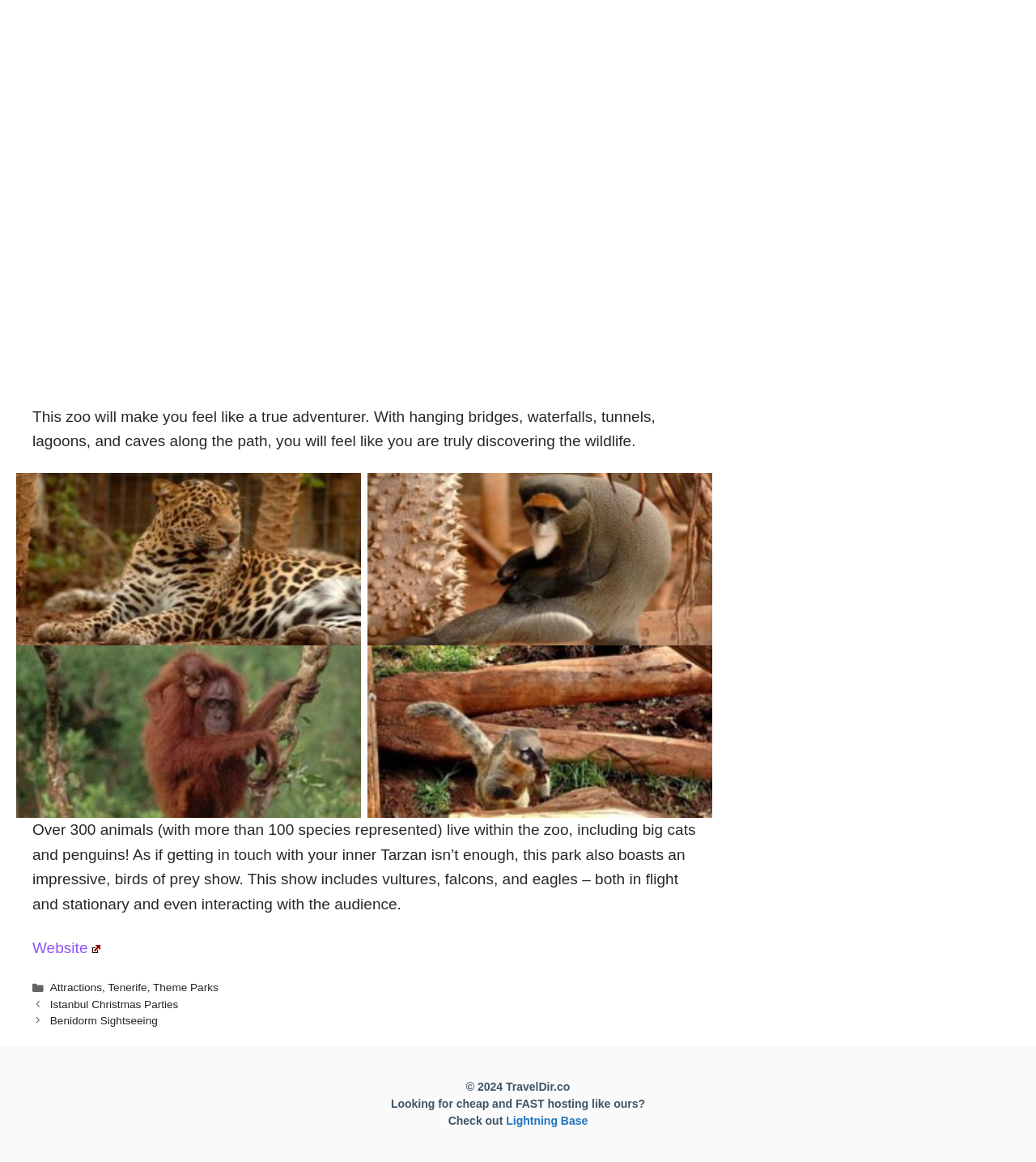Determine the bounding box coordinates of the element's region needed to click to follow the instruction: "Click the link to Tenerife Zoos". Provide these coordinates as four float numbers between 0 and 1, formatted as [left, top, right, bottom].

[0.016, 0.407, 0.348, 0.556]